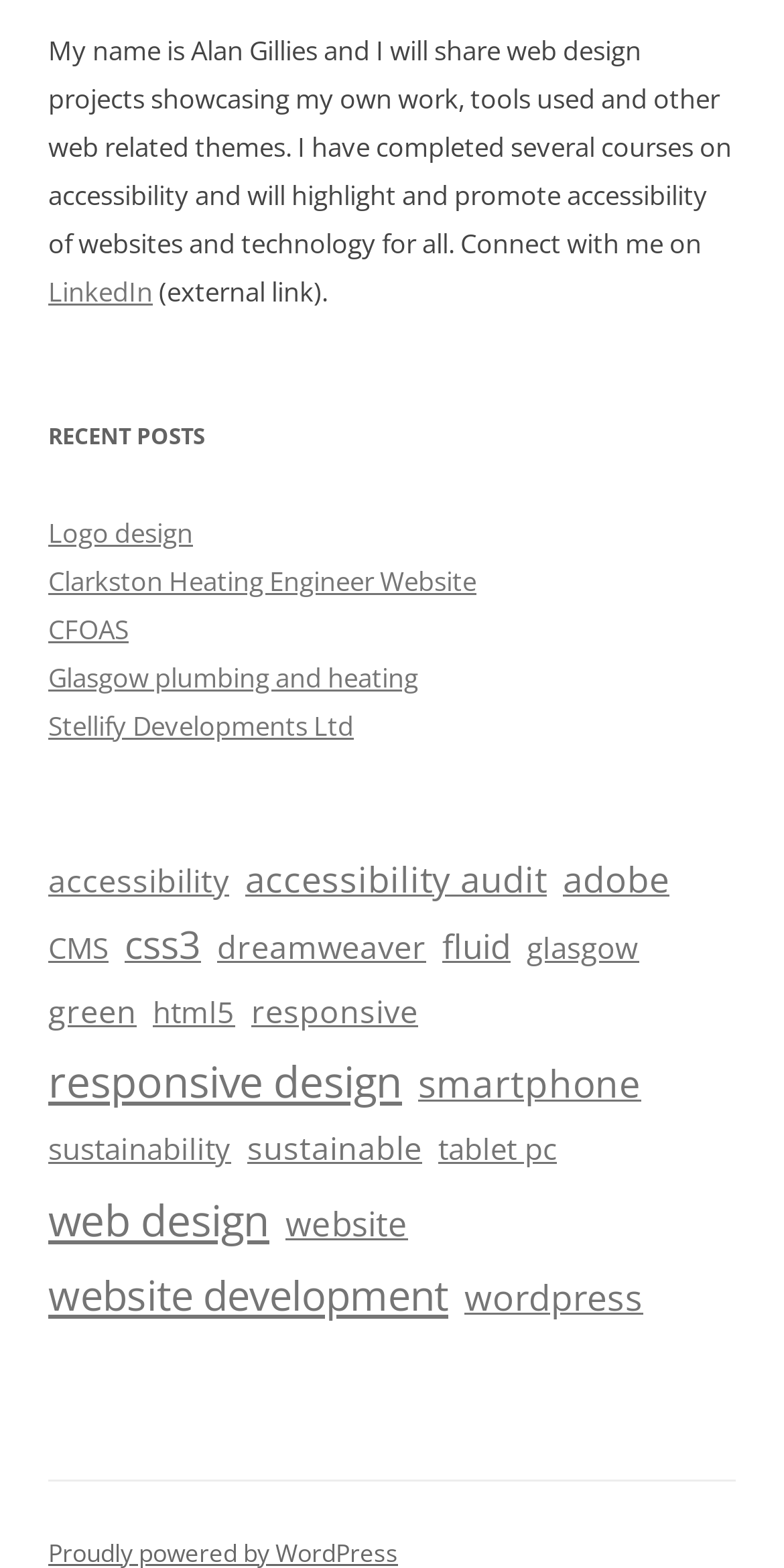Identify the bounding box of the UI element described as follows: "tablet pc". Provide the coordinates as four float numbers in the range of 0 to 1 [left, top, right, bottom].

[0.559, 0.716, 0.71, 0.751]